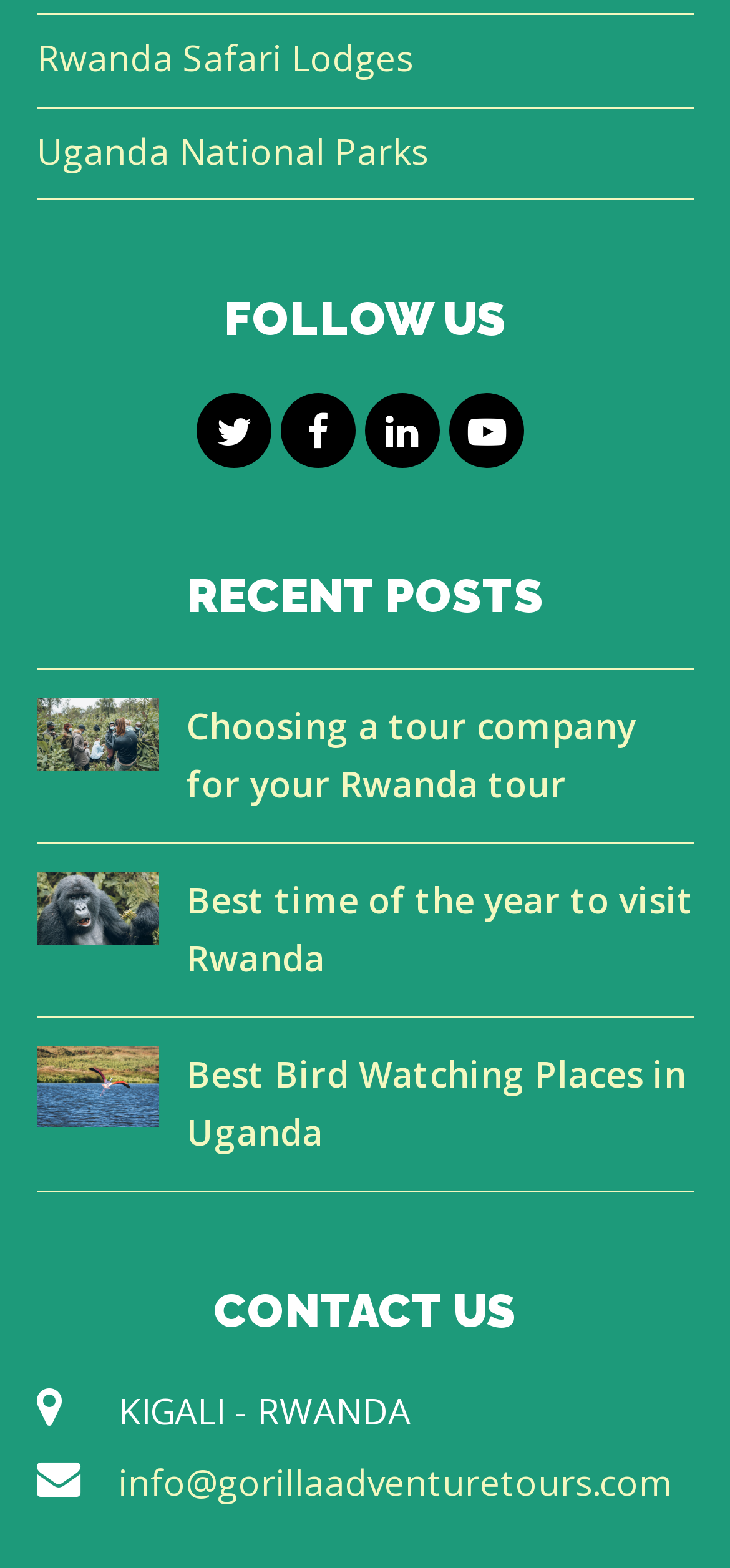What is the title of the second recent post?
Provide a detailed and extensive answer to the question.

The second recent post on the webpage is 'Best Time Of The Year To Visit Rwanda' which is located below the first recent post with a bounding box of [0.05, 0.556, 0.217, 0.614].